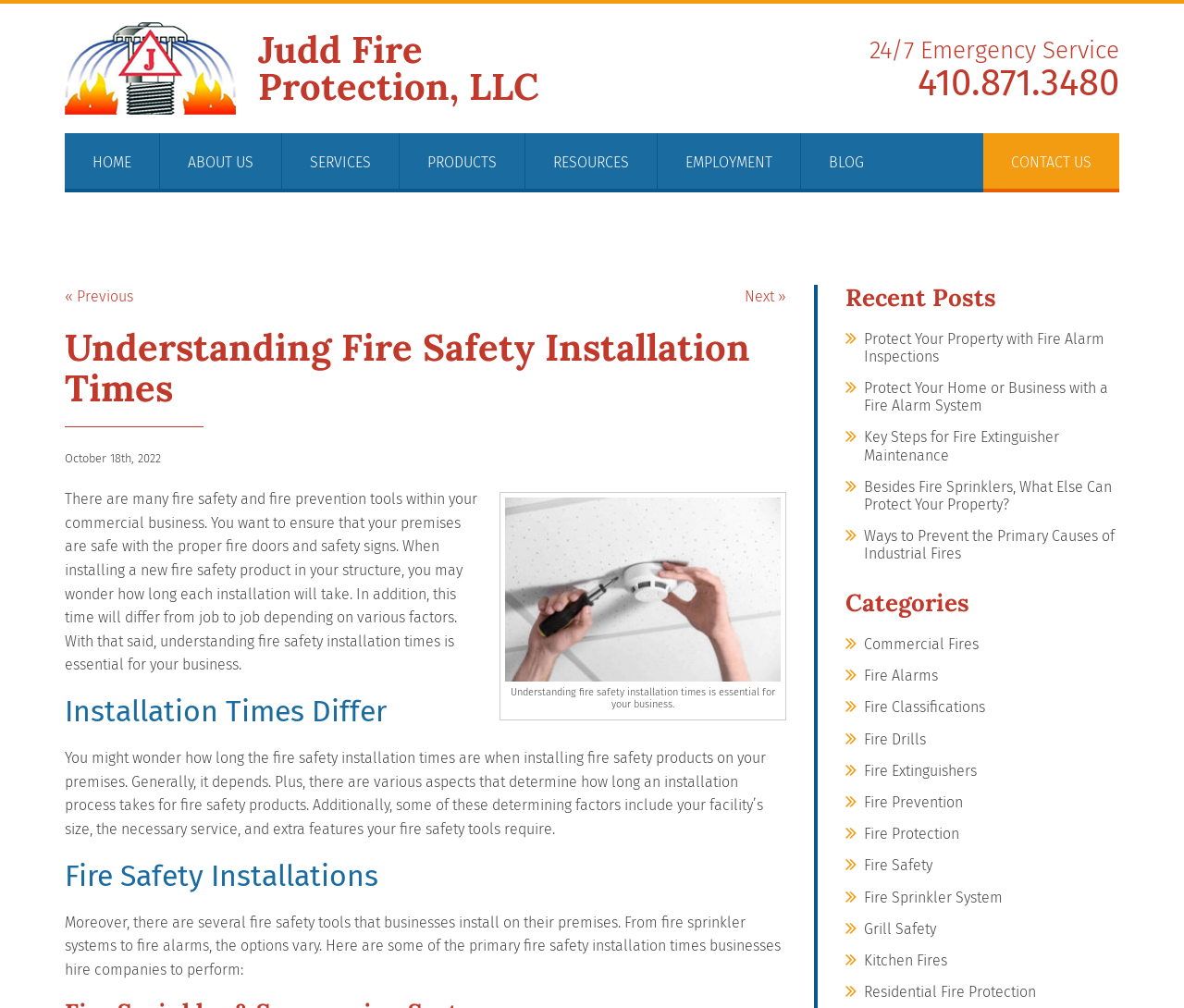Determine the bounding box coordinates of the clickable element necessary to fulfill the instruction: "Learn about 'Fire Safety' category". Provide the coordinates as four float numbers within the 0 to 1 range, i.e., [left, top, right, bottom].

[0.73, 0.85, 0.788, 0.867]